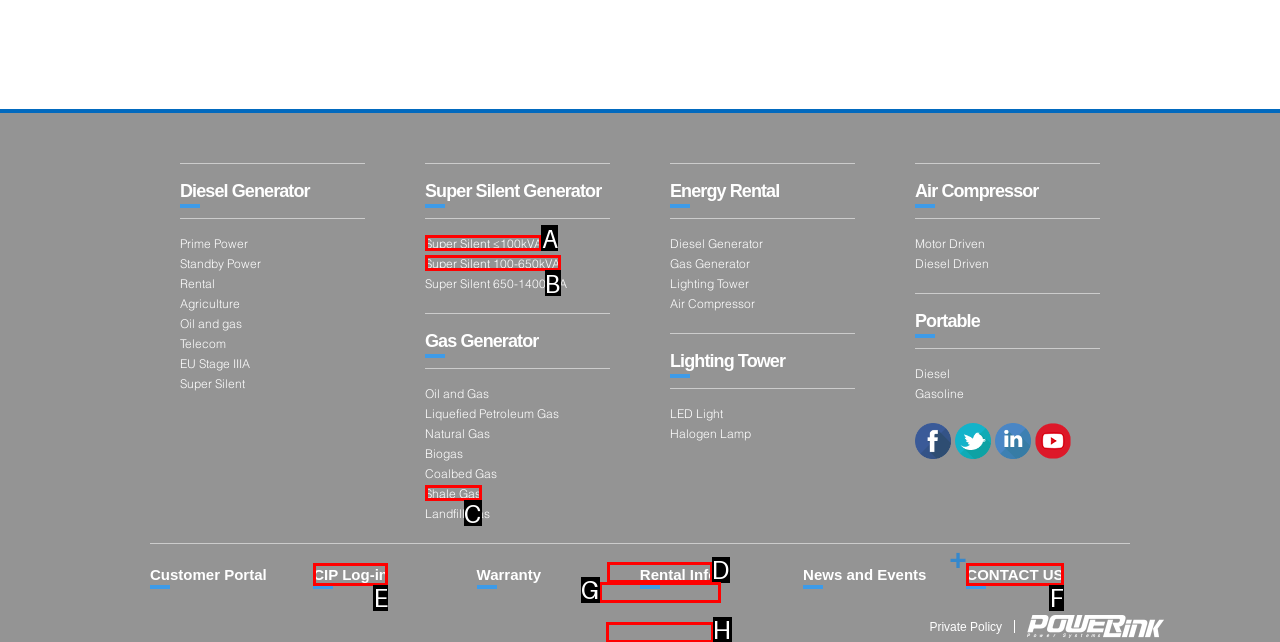Based on the description: Lighting Tower, select the HTML element that best fits. Reply with the letter of the correct choice from the options given.

H